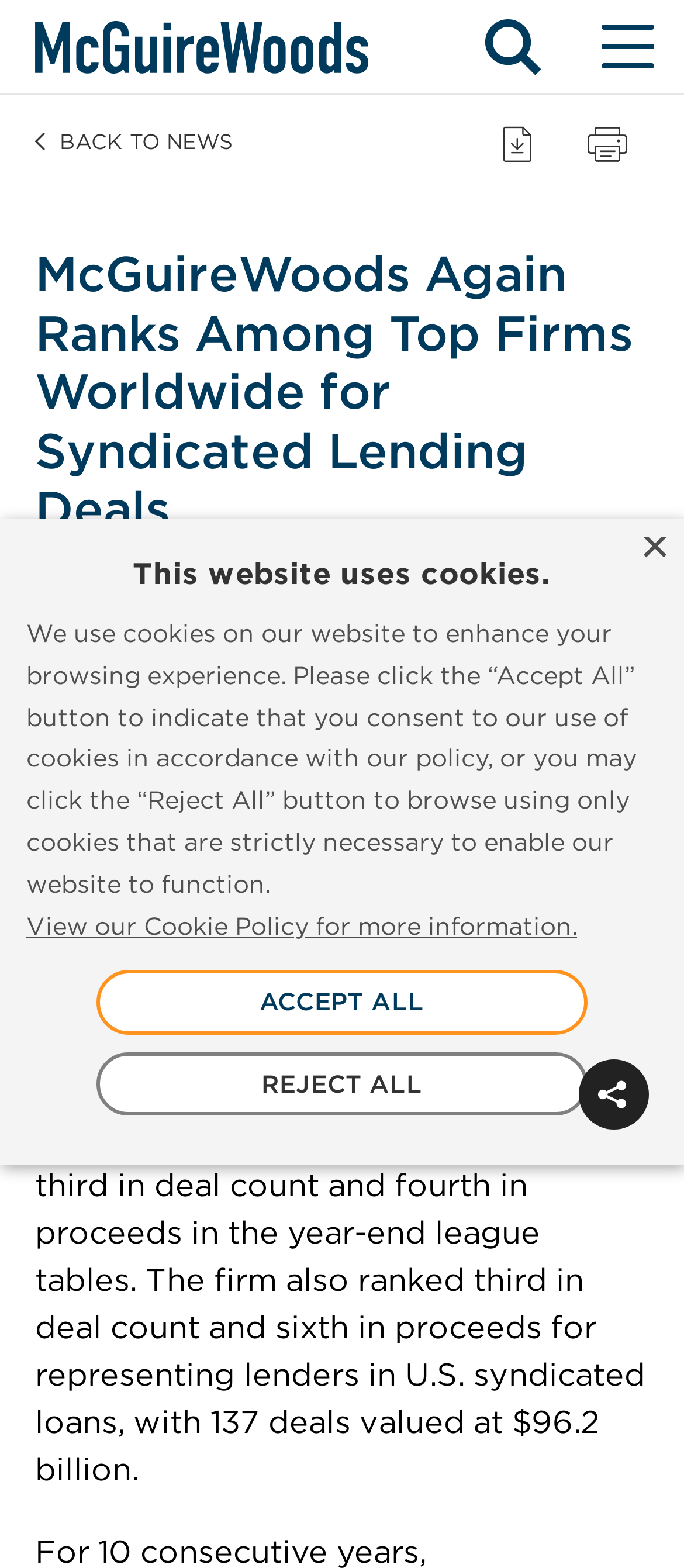Observe the image and answer the following question in detail: What is the function of the 'Print page' button?

The 'Print page' button is used to print the current webpage, as indicated by the button element with the text 'Print page'.